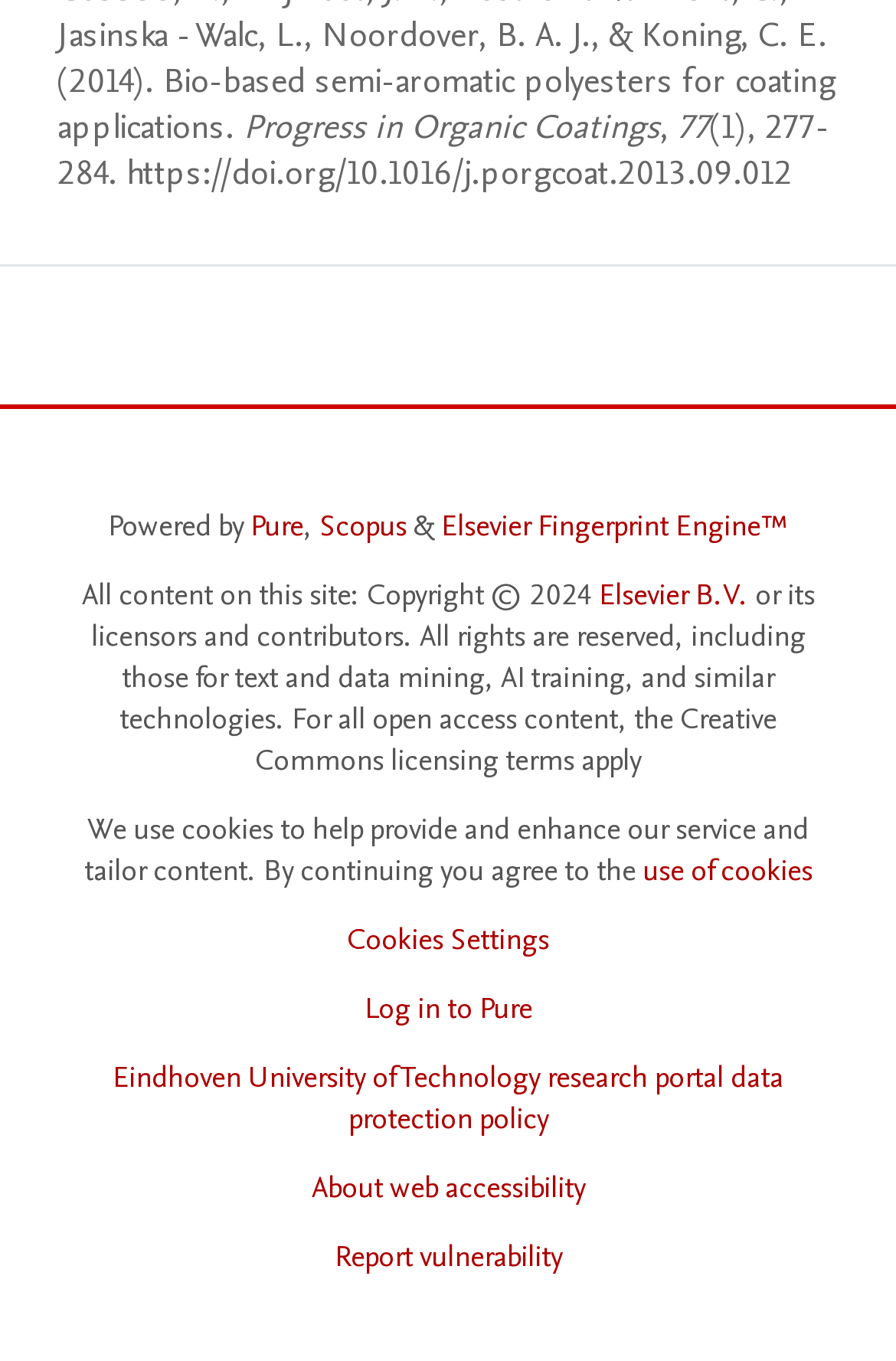From the element description Pure, predict the bounding box coordinates of the UI element. The coordinates must be specified in the format (top-left x, top-left y, bottom-right x, bottom-right y) and should be within the 0 to 1 range.

[0.279, 0.371, 0.338, 0.401]